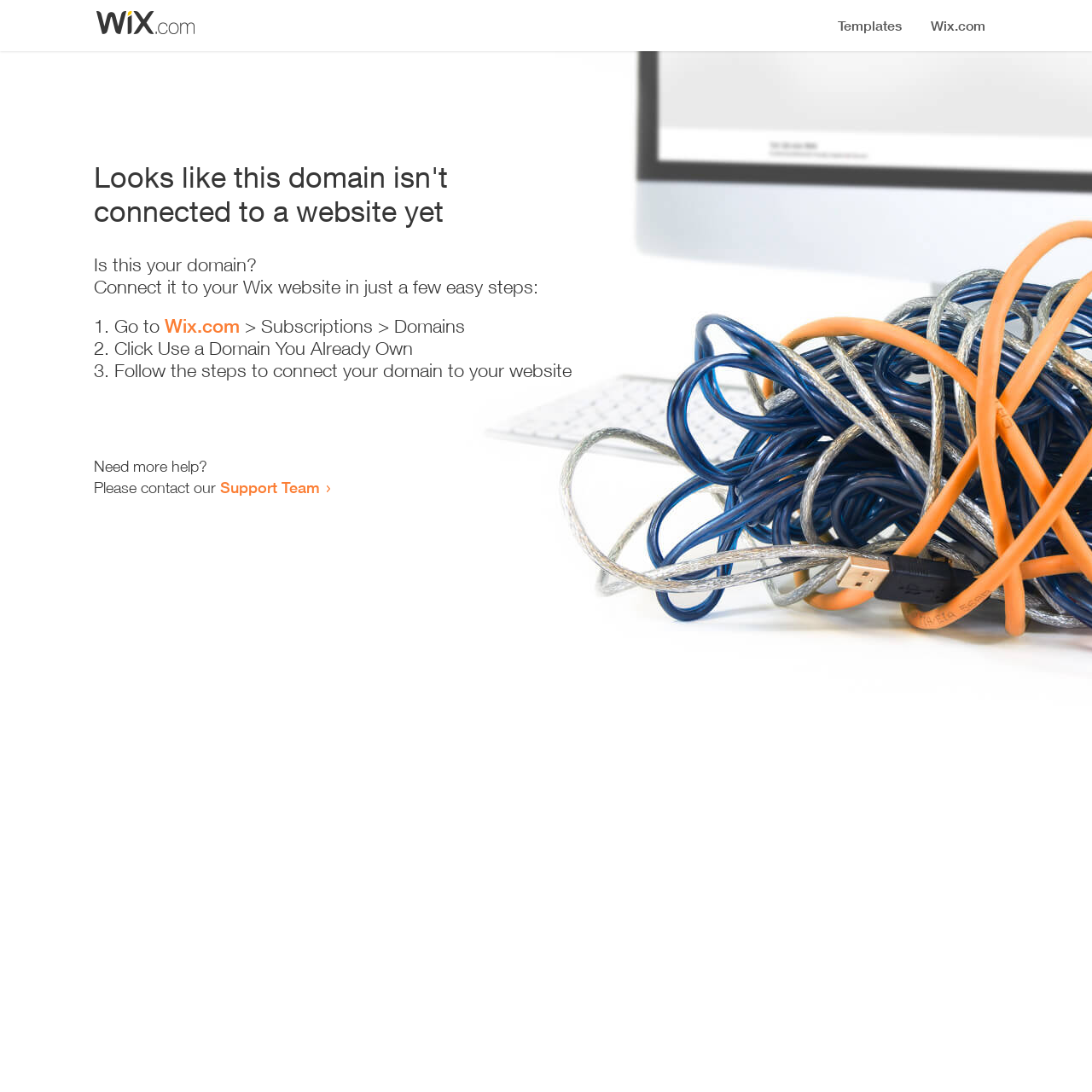Given the element description "Support Team" in the screenshot, predict the bounding box coordinates of that UI element.

[0.202, 0.438, 0.293, 0.455]